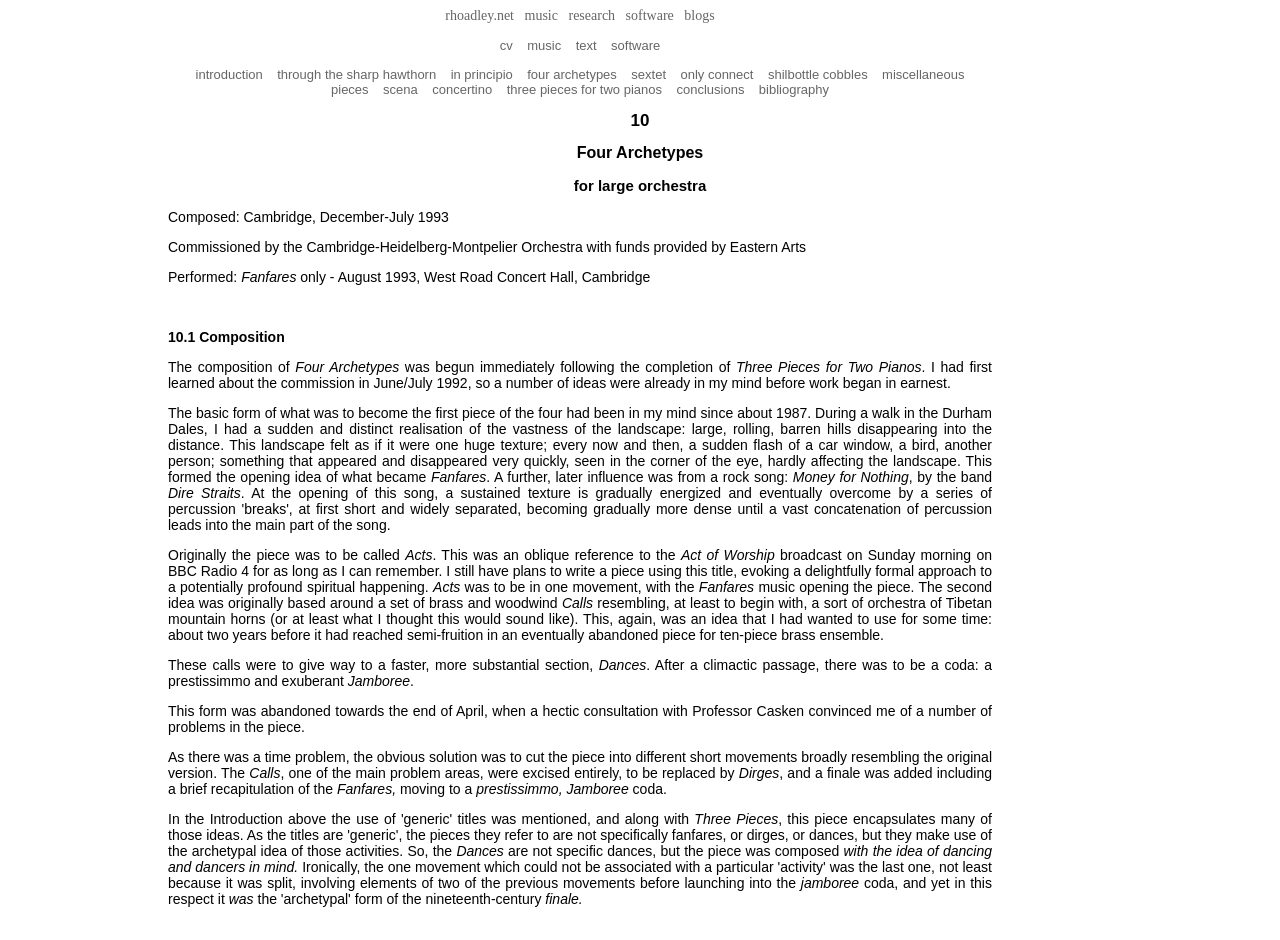Reply to the question with a single word or phrase:
What is the title of the music piece?

Four Archetypes